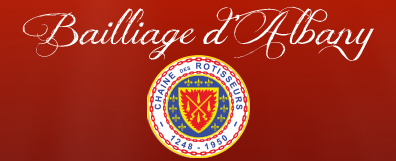What is the Bailliage d'Albany part of?
Please interpret the details in the image and answer the question thoroughly.

The caption states that the Bailliage d'Albany is part of the prestigious Chaine des Rotisseurs, an international gastronomic society. This information is clearly mentioned in the caption.